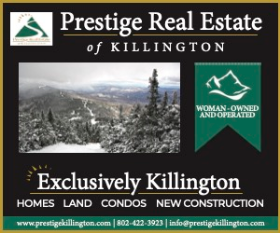Generate an elaborate caption that covers all aspects of the image.

The image features an advertisement for Prestige Real Estate of Killington, showcasing the company's focus on properties specifically in the Killington area. Prominently displayed is the company name "Prestige Real Estate of Killington" at the top, emphasizing its local expertise. Below, a scenic black-and-white photograph captures the beautiful mountainous landscape associated with Killington, enhancing the real estate appeal.

The advertisement highlights its woman-owned and operated status with a distinct green emblem. The text "Exclusively Killington" indicates that the firm specializes in properties within this vibrant community. Further details on available offerings are listed beneath, including "HOMES," "LAND," "CONDOS," and "NEW CONSTRUCTION," suggesting a diverse portfolio for potential buyers. Contact information and the website URL add accessibility for interested clients, reinforcing the advertisement's professional and inviting tone.